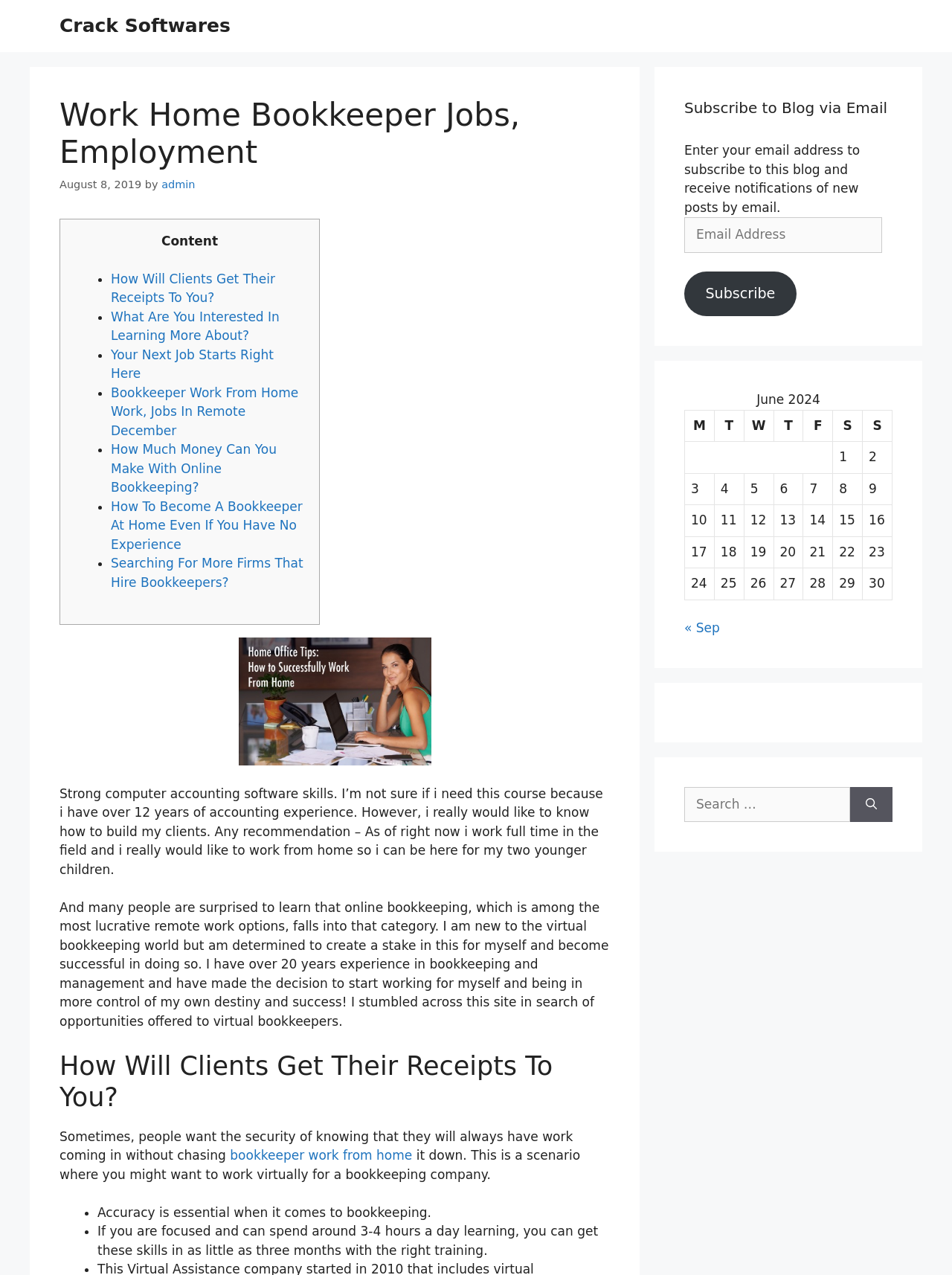Identify the bounding box for the element characterized by the following description: "bookkeeper work from home".

[0.242, 0.9, 0.433, 0.912]